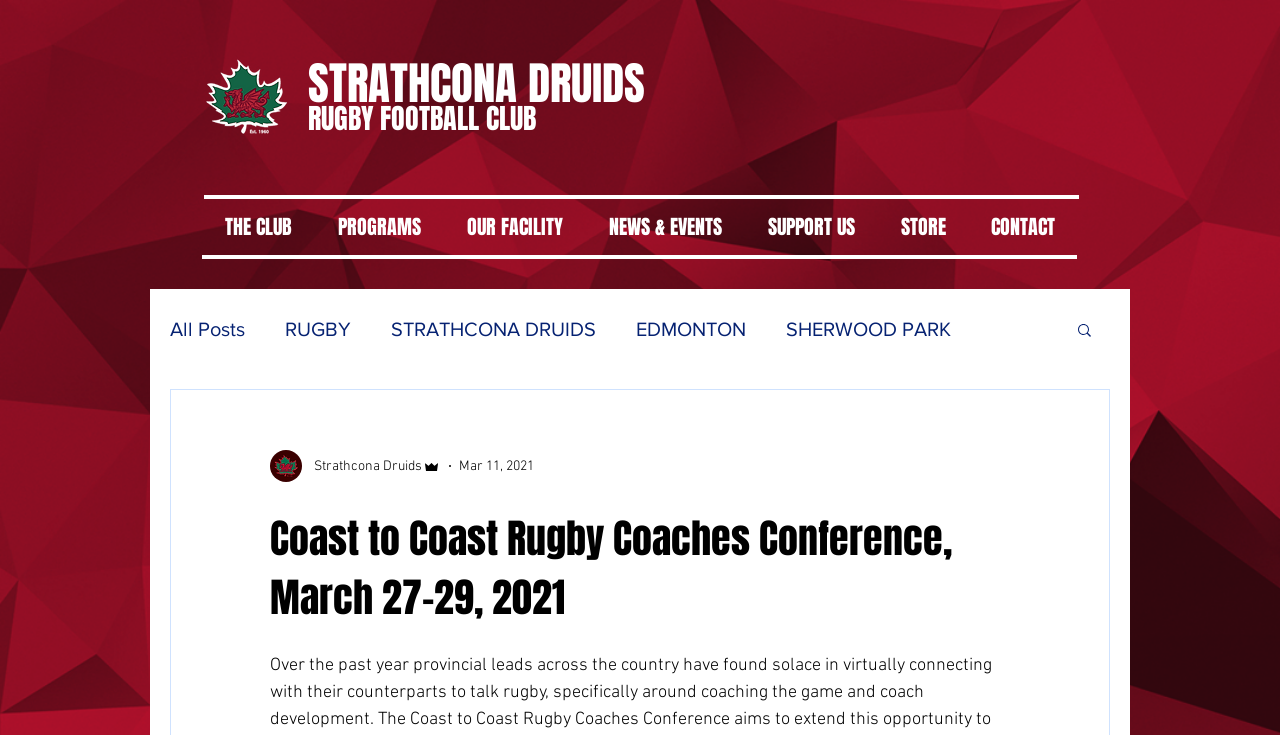Based on the image, provide a detailed response to the question:
What is the date of the blog post?

The date of the blog post can be found in the generic element with the text 'Mar 11, 2021'.